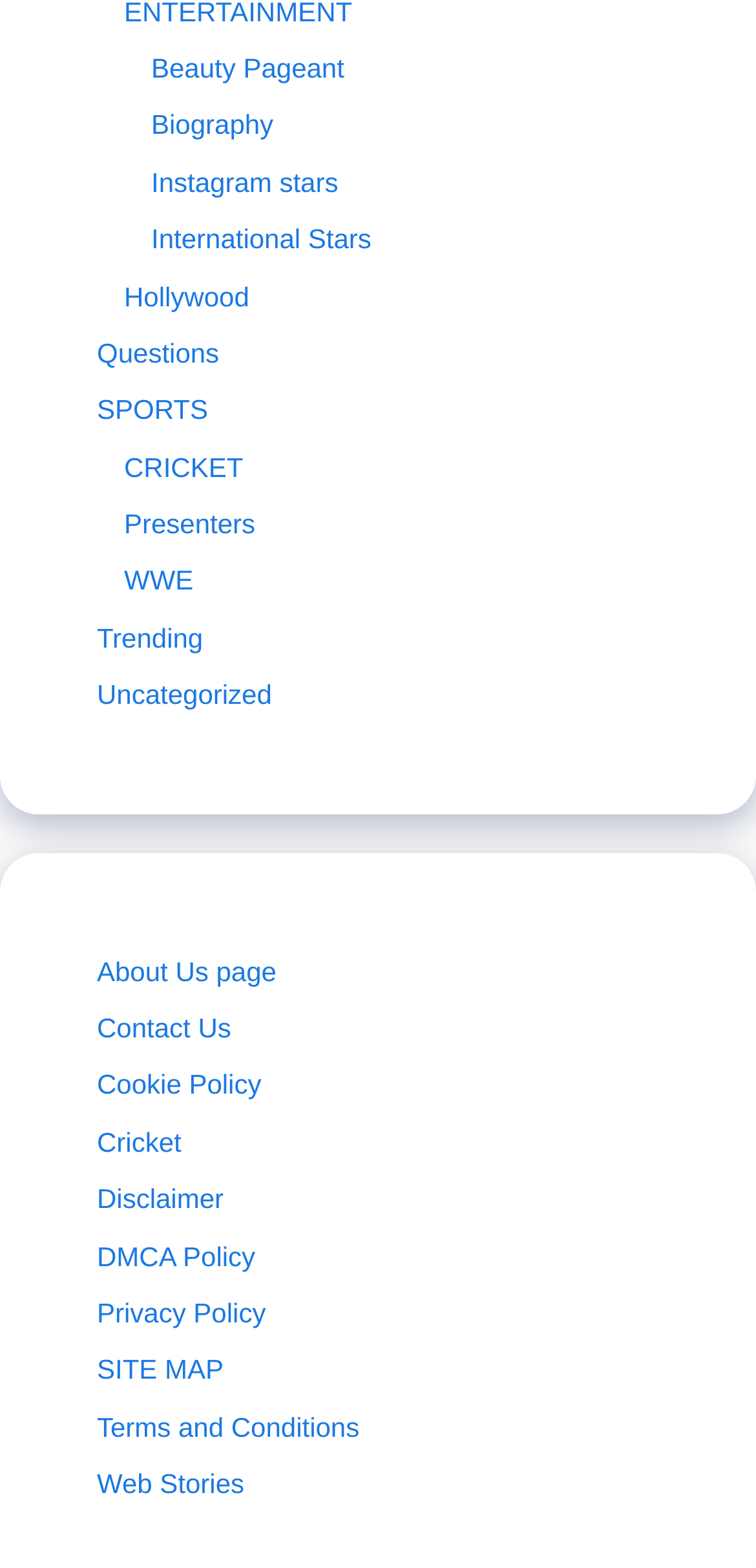Please identify the bounding box coordinates of the area that needs to be clicked to fulfill the following instruction: "Check trending topics."

[0.128, 0.397, 0.269, 0.417]